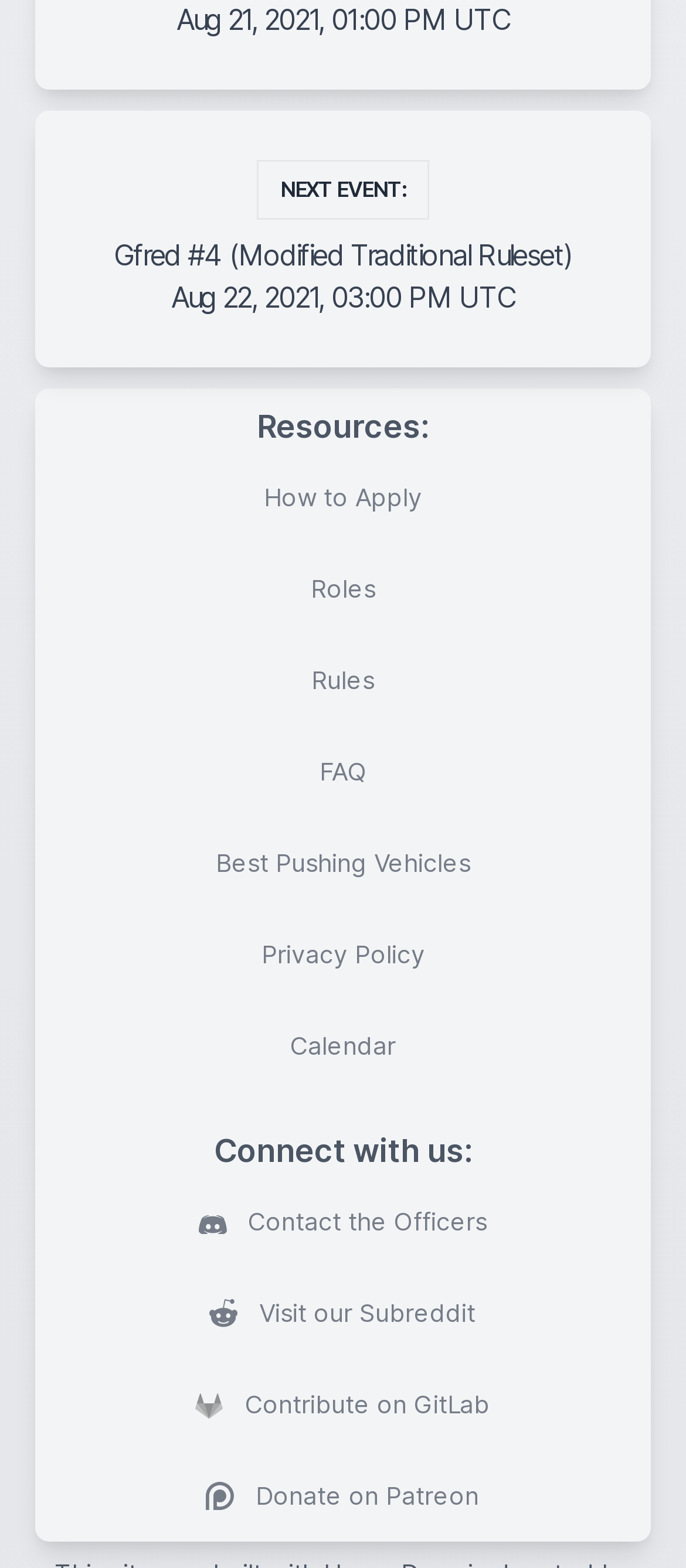What are the available resources?
Give a one-word or short phrase answer based on the image.

How to Apply, Roles, Rules, FAQ, etc.